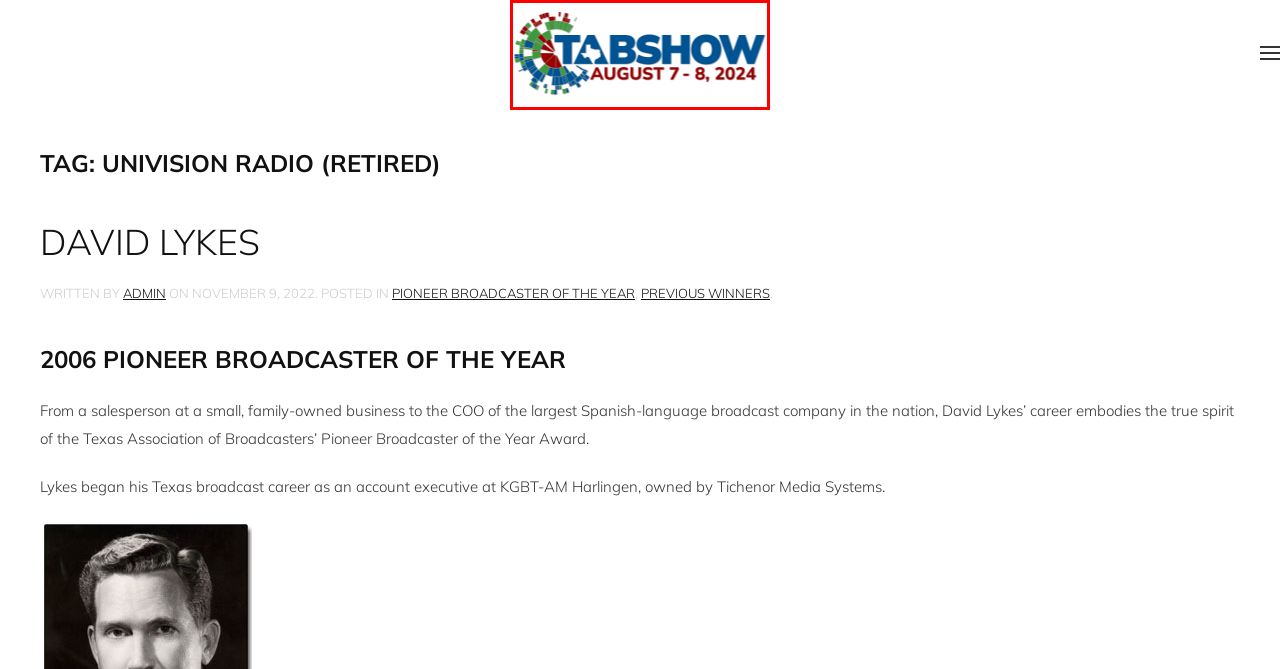You have a screenshot of a webpage where a red bounding box highlights a specific UI element. Identify the description that best matches the resulting webpage after the highlighted element is clicked. The choices are:
A. Blog Tool, Publishing Platform, and CMS – WordPress.org
B. Home - TAB2024
C. Distinguished Service Award Archives - TAB2024
D. Lifetime Achievement Award Archives - TAB2024
E. TAB2024
F. Comments for TAB2024
G. Paul Weyland - TAB2024
H. Previous Winners Archives - TAB2024

B